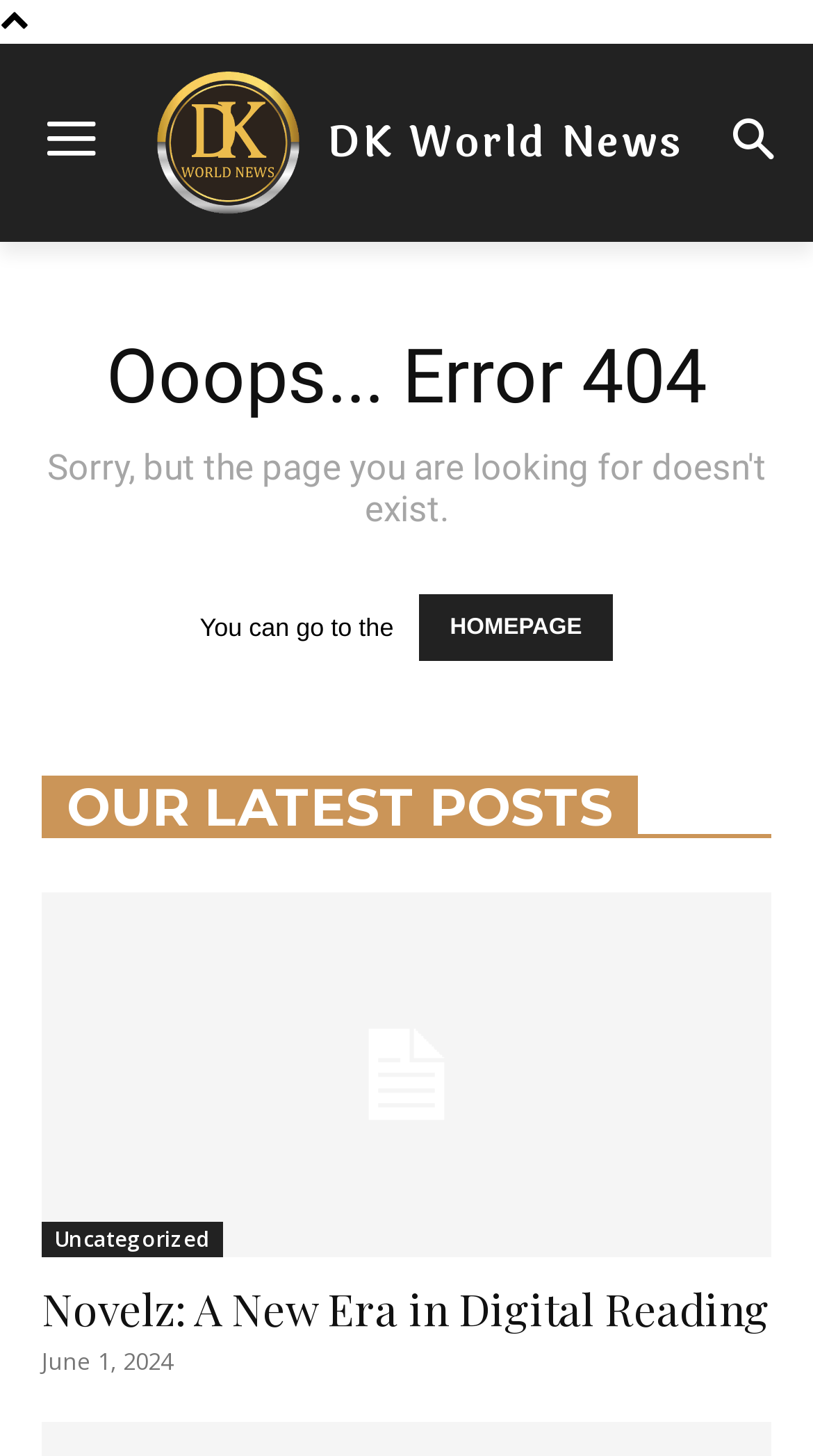What is the latest post on this page?
Look at the image and respond with a single word or a short phrase.

Novelz: A New Era in Digital Reading